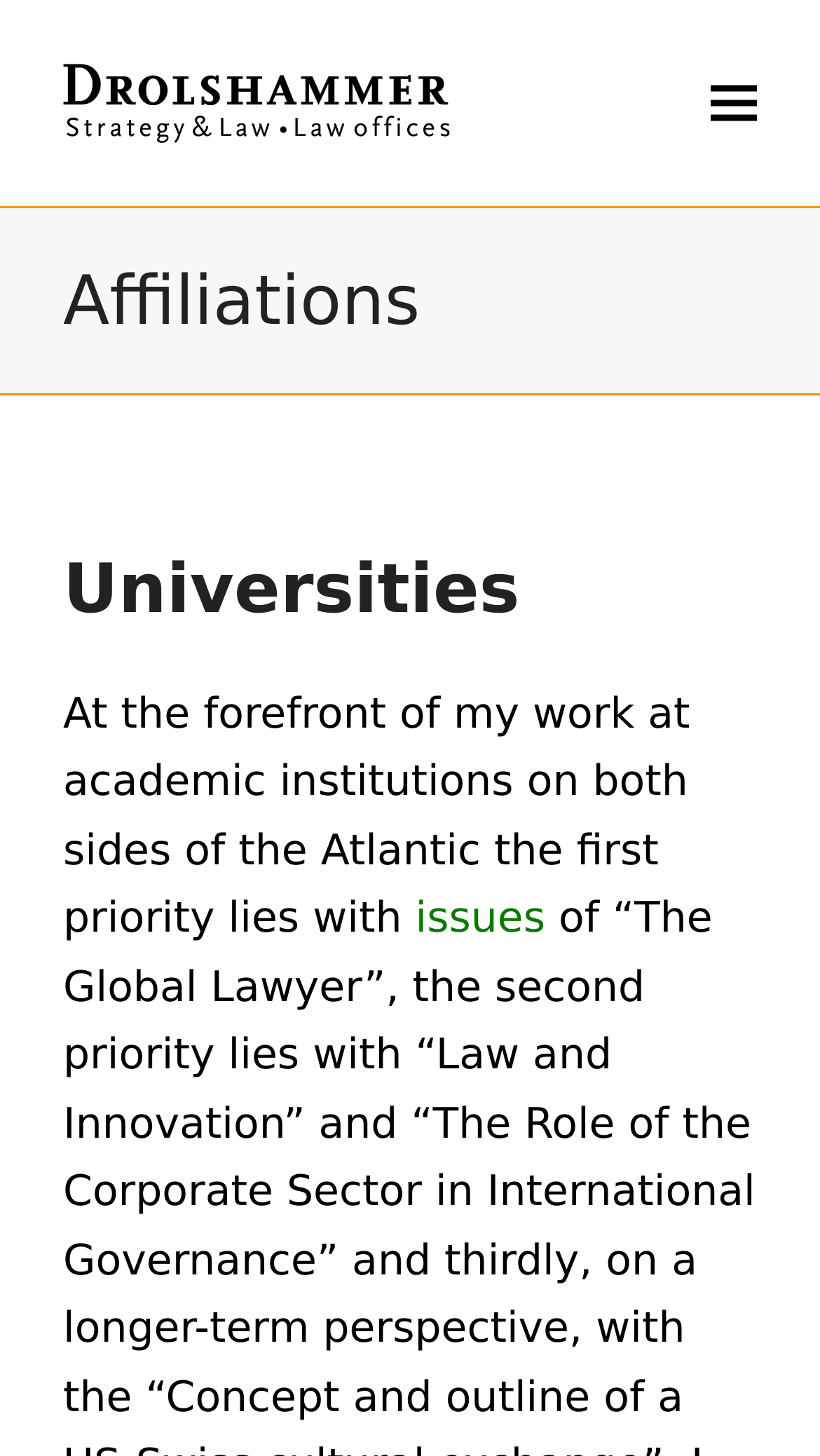What is the name of the affiliation?
Using the image, elaborate on the answer with as much detail as possible.

The name of the affiliation can be found in the link element with the text 'Drolshammer' which is a child of the LayoutTable element.